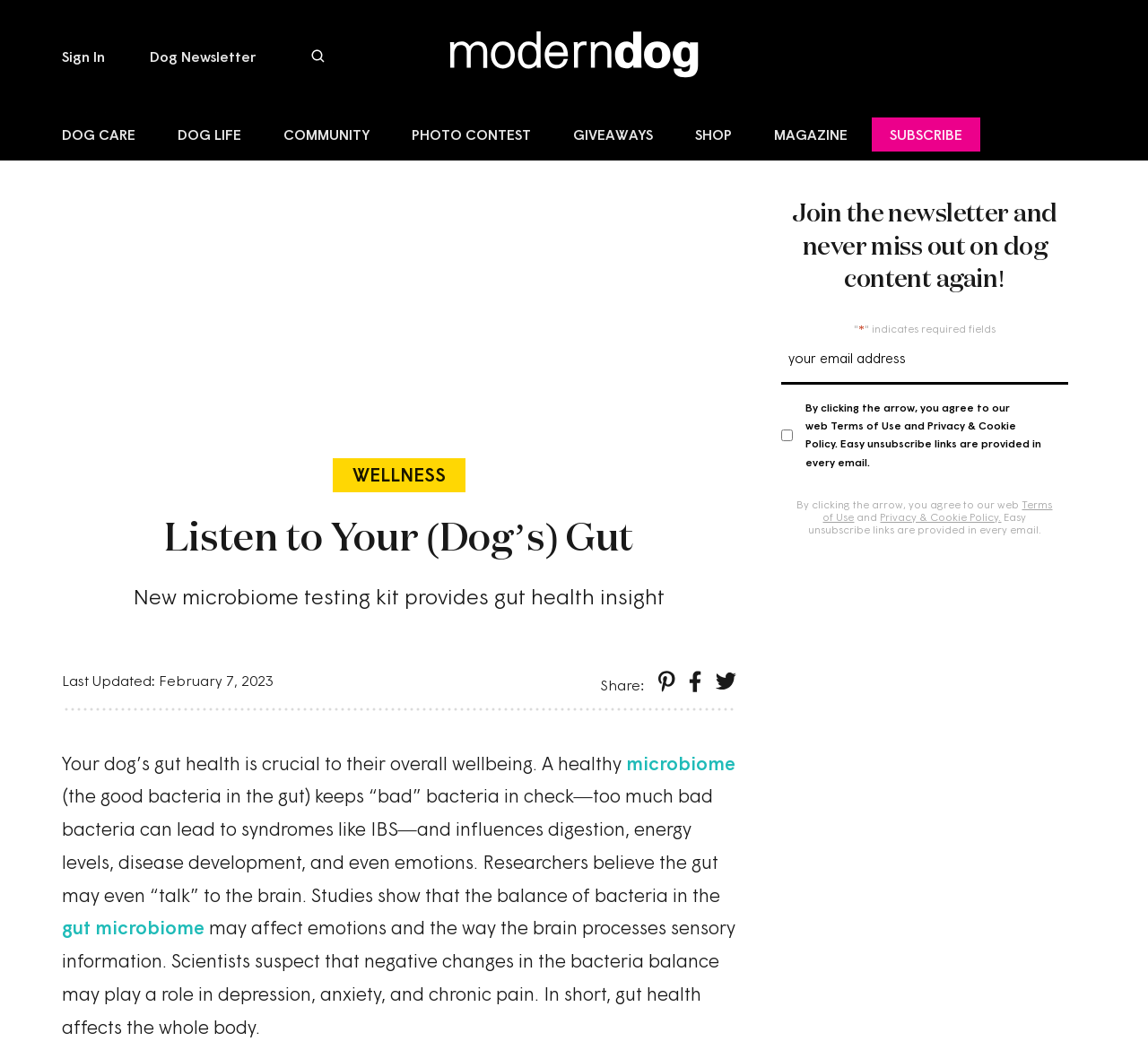Describe all the visual and textual components of the webpage comprehensively.

This webpage is about Modern Dog Magazine, with a focus on gut health in dogs. At the top, there are several links, including "Sign In", "Dog Newsletter", and a search bar. To the right of the search bar, there are two small images. Below these links, there is a navigation menu with options like "DOG CARE", "DOG LIFE", "COMMUNITY", and more, each accompanied by a small icon.

The main content of the page is an article about gut health in dogs. The title, "Listen to Your (Dog's) Gut", is prominently displayed, followed by a subtitle, "New microbiome testing kit provides gut health insight". The article discusses the importance of gut health in dogs, explaining how it affects their overall wellbeing, digestion, energy levels, and even emotions. There are several links within the article, including "microbiome" and "gut microbiome", which provide additional information on these topics.

To the right of the article, there is a section promoting the magazine's newsletter, with a heading, "Join the newsletter and never miss out on dog content again!". Below this, there is a form to sign up for the newsletter, with fields for email and a checkbox to agree to the terms of use and privacy policy.

At the bottom of the page, there are social media sharing links and a "Last Updated" timestamp with the date "February 7, 2023".